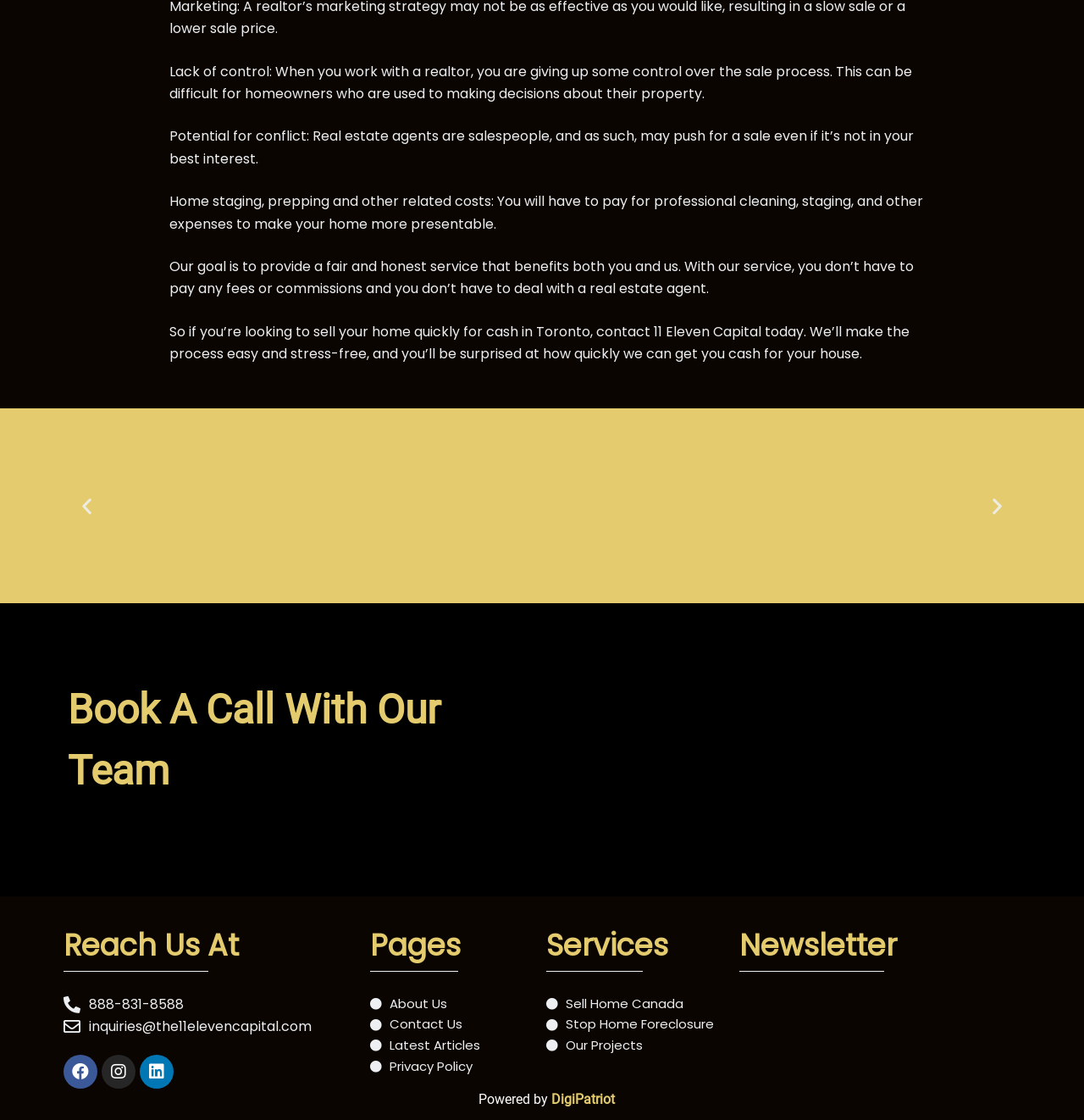Please determine the bounding box coordinates for the UI element described as: "About Us".

[0.341, 0.887, 0.504, 0.906]